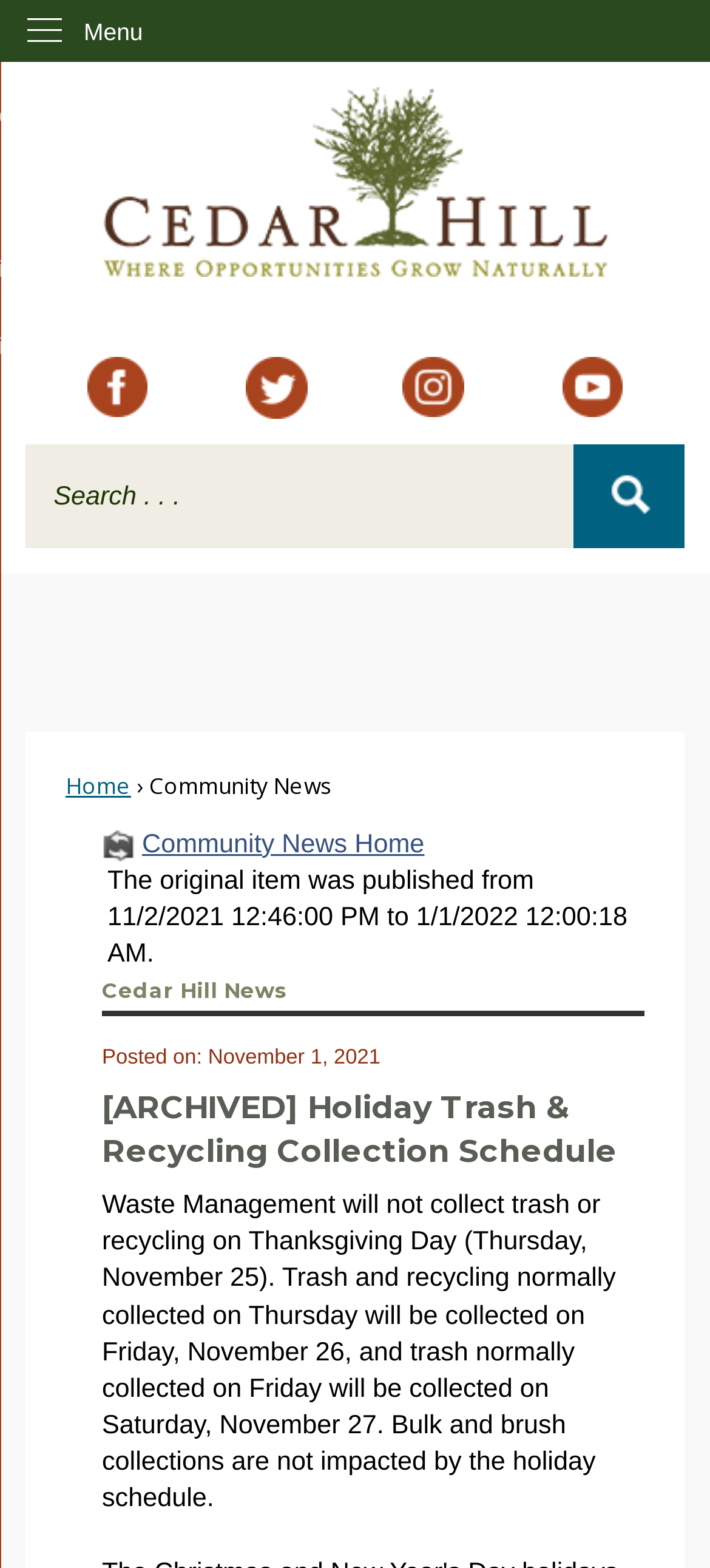Provide a brief response to the question below using one word or phrase:
What social media platforms are linked on this webpage?

Facebook, Twitter, Instagram, YouTube